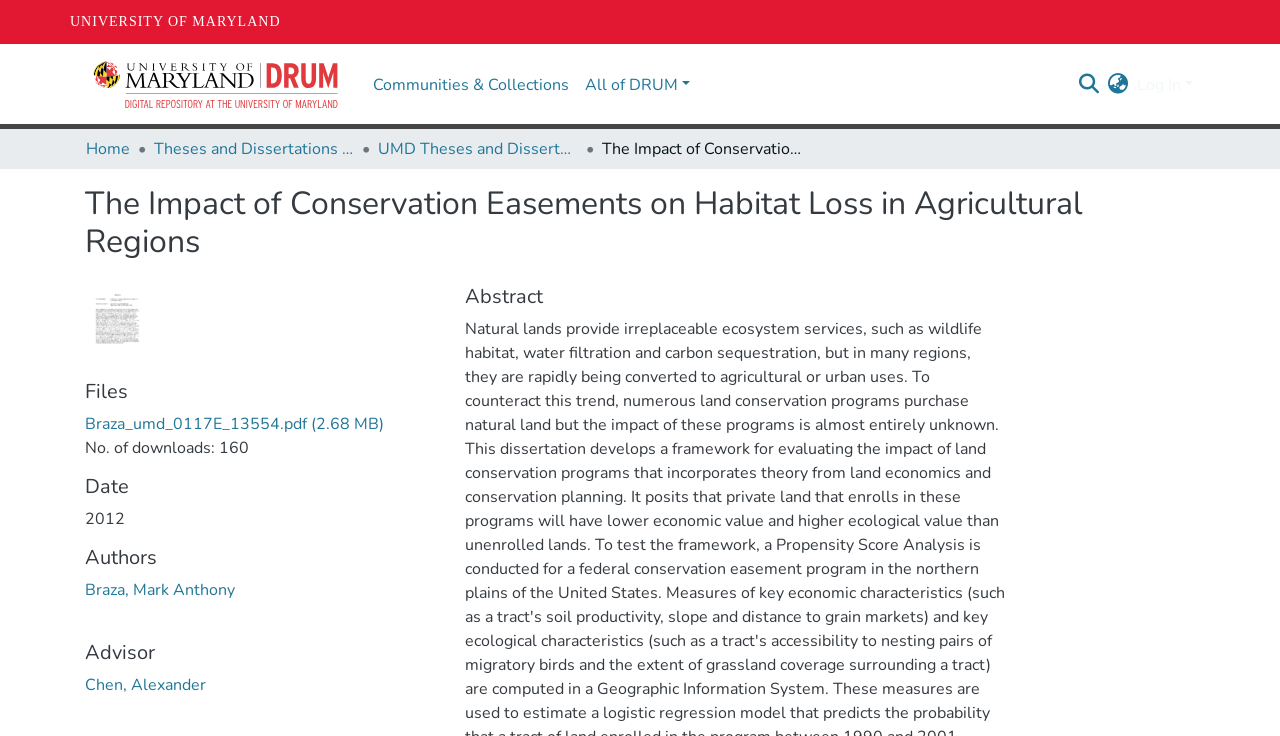Respond to the question below with a concise word or phrase:
What is the name of the university?

University of Maryland